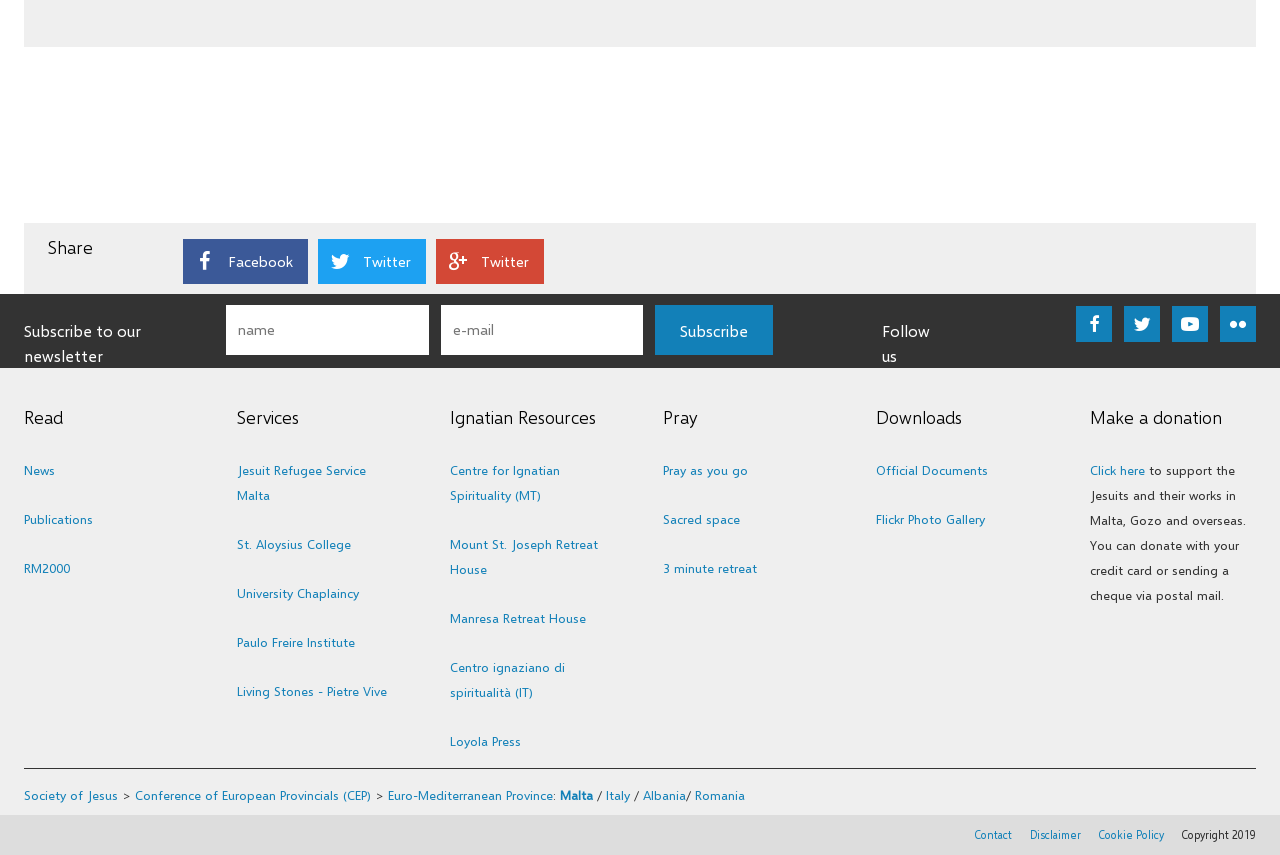Examine the screenshot and answer the question in as much detail as possible: How many categories are available under 'Read'?

Under the heading 'Read', there are four categories available, which are 'News', 'Publications', 'RM2000', and other links that are not explicitly categorized. These categories are represented by the links 'News', 'Publications', 'RM2000', and other links respectively.